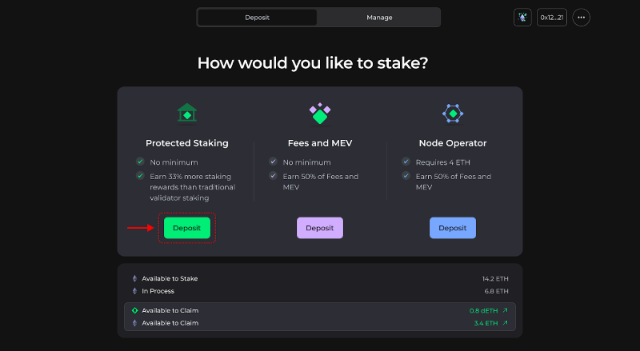Describe every significant element in the image thoroughly.

The image displays a user interface for a staking platform, featuring three staking options: "Protected Staking," "Fees and MEV," and "Node Operator." Each option is represented by a distinct icon. The "Protected Staking" option highlights that there is no minimum requirement and boasts a potential earning of 13% more staking rewards compared to traditional validator staking. Beneath each option is a green "Deposit" button, indicating the action needed to begin staking. 

The segment below provides an overview of the user's ETH status, including amounts available to stake, in process, and available to claim, with respective figures displayed in ETH. The overall design has a sleek, modern aesthetic with a dark theme, enhancing readability and user engagement.